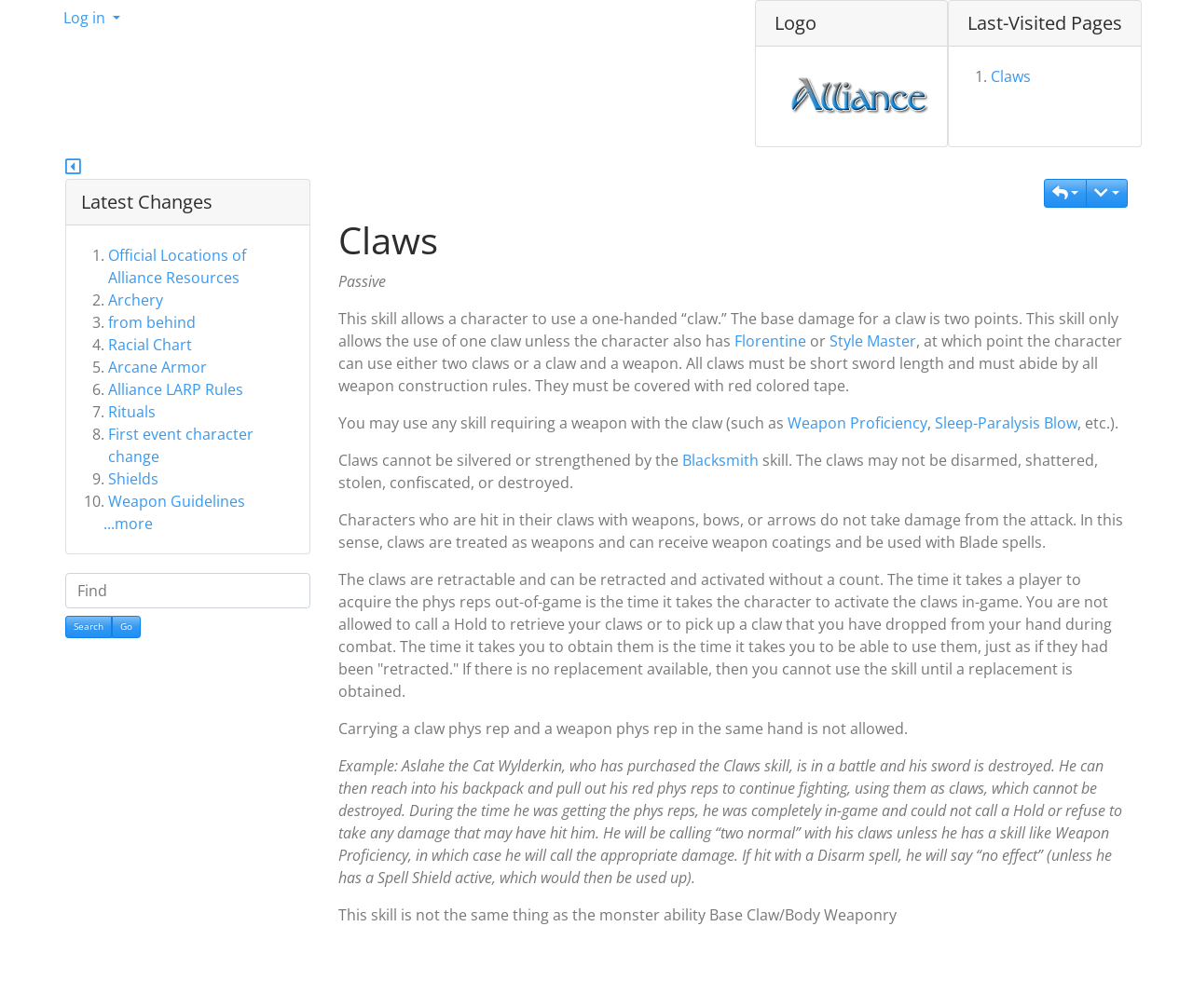Determine the bounding box coordinates for the clickable element required to fulfill the instruction: "visit Claws page". Provide the coordinates as four float numbers between 0 and 1, i.e., [left, top, right, bottom].

[0.83, 0.066, 0.864, 0.086]